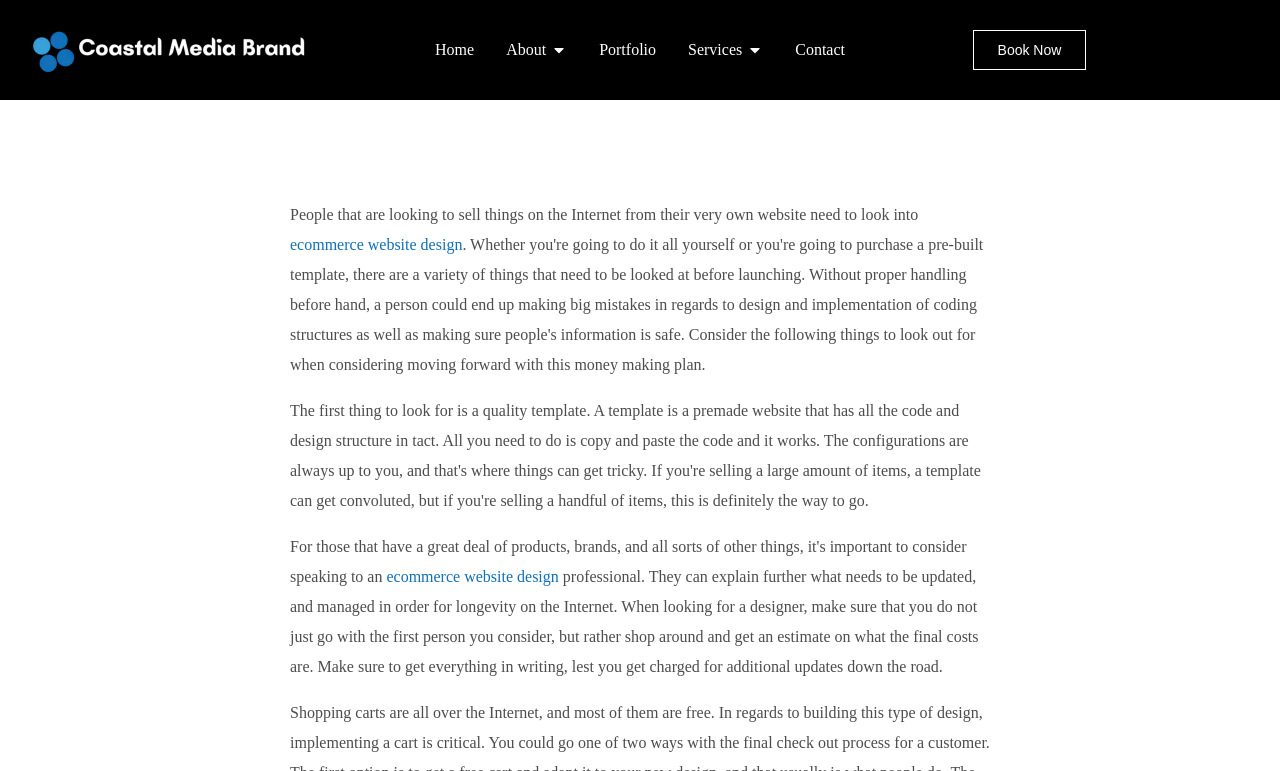Provide a thorough and detailed response to the question by examining the image: 
What is the company name?

The company name is obtained from the top-left corner of the webpage, where the logo and the company name 'Coastal Media Brand' are displayed.